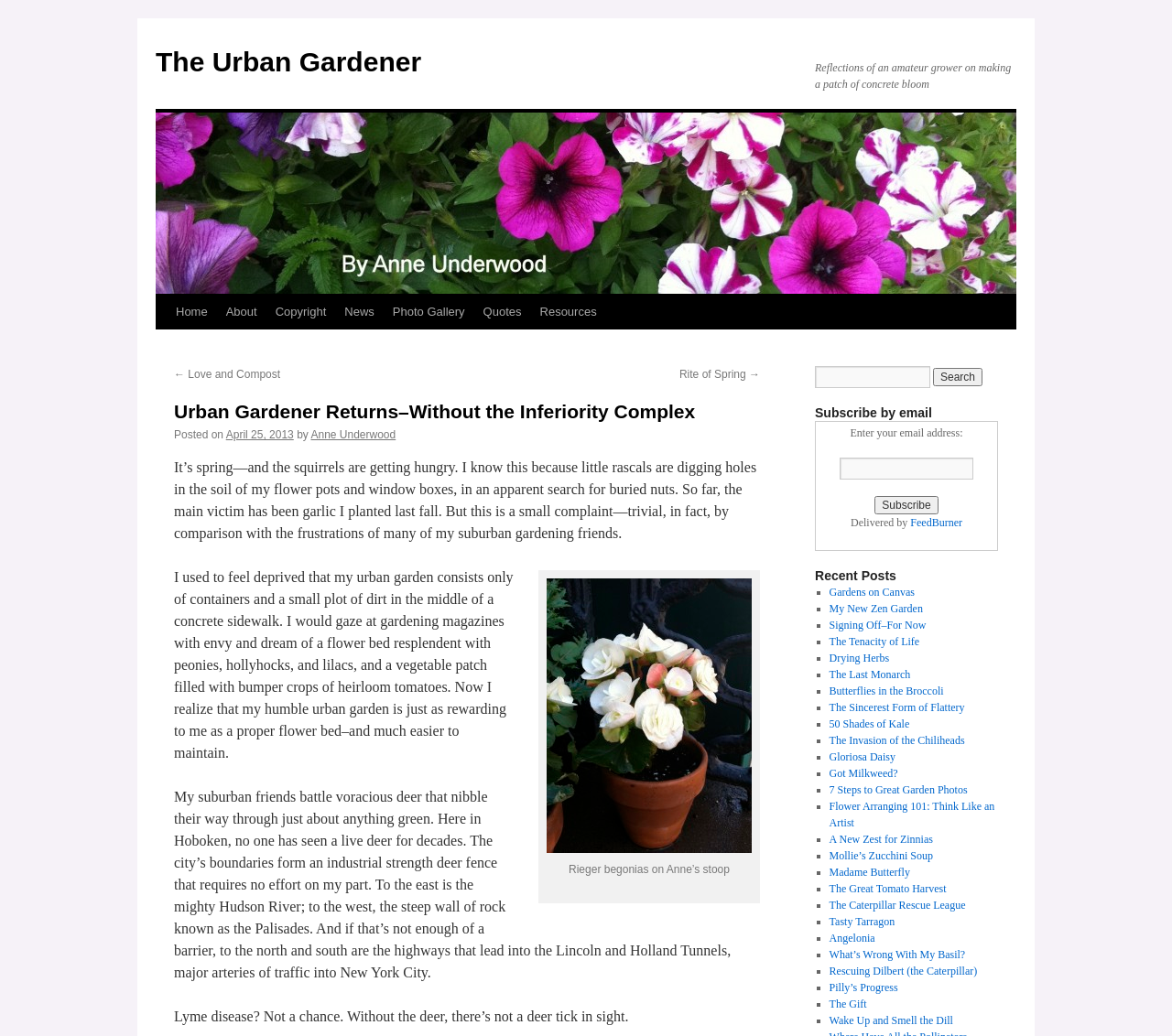Please locate the clickable area by providing the bounding box coordinates to follow this instruction: "Learn more about Carl J. Schramm".

None